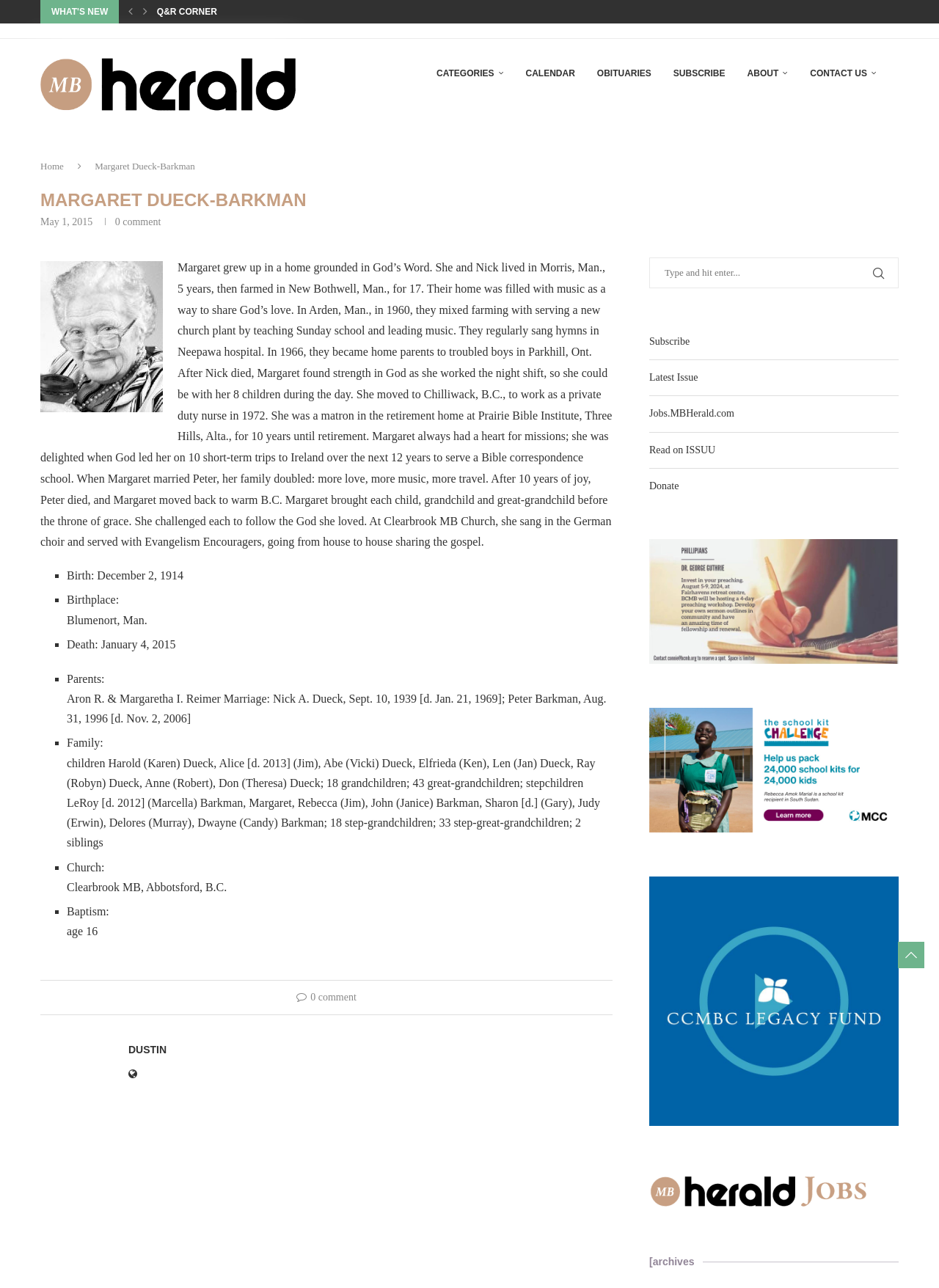Specify the bounding box coordinates of the area to click in order to execute this command: 'Click the 'Previous slide' button'. The coordinates should consist of four float numbers ranging from 0 to 1, and should be formatted as [left, top, right, bottom].

[0.133, 0.0, 0.146, 0.018]